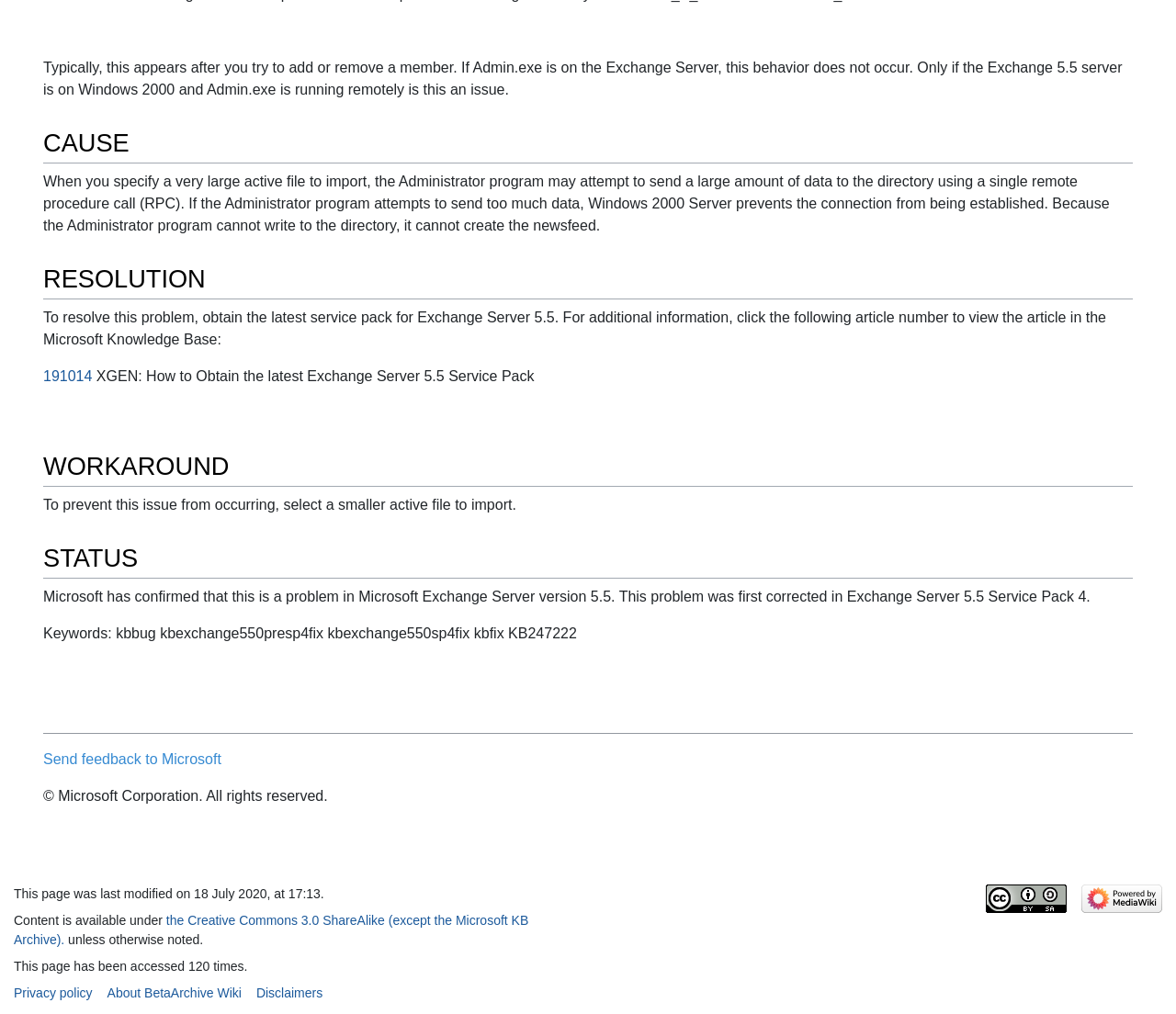Determine the bounding box for the UI element described here: "Disclaimers".

[0.218, 0.972, 0.274, 0.986]